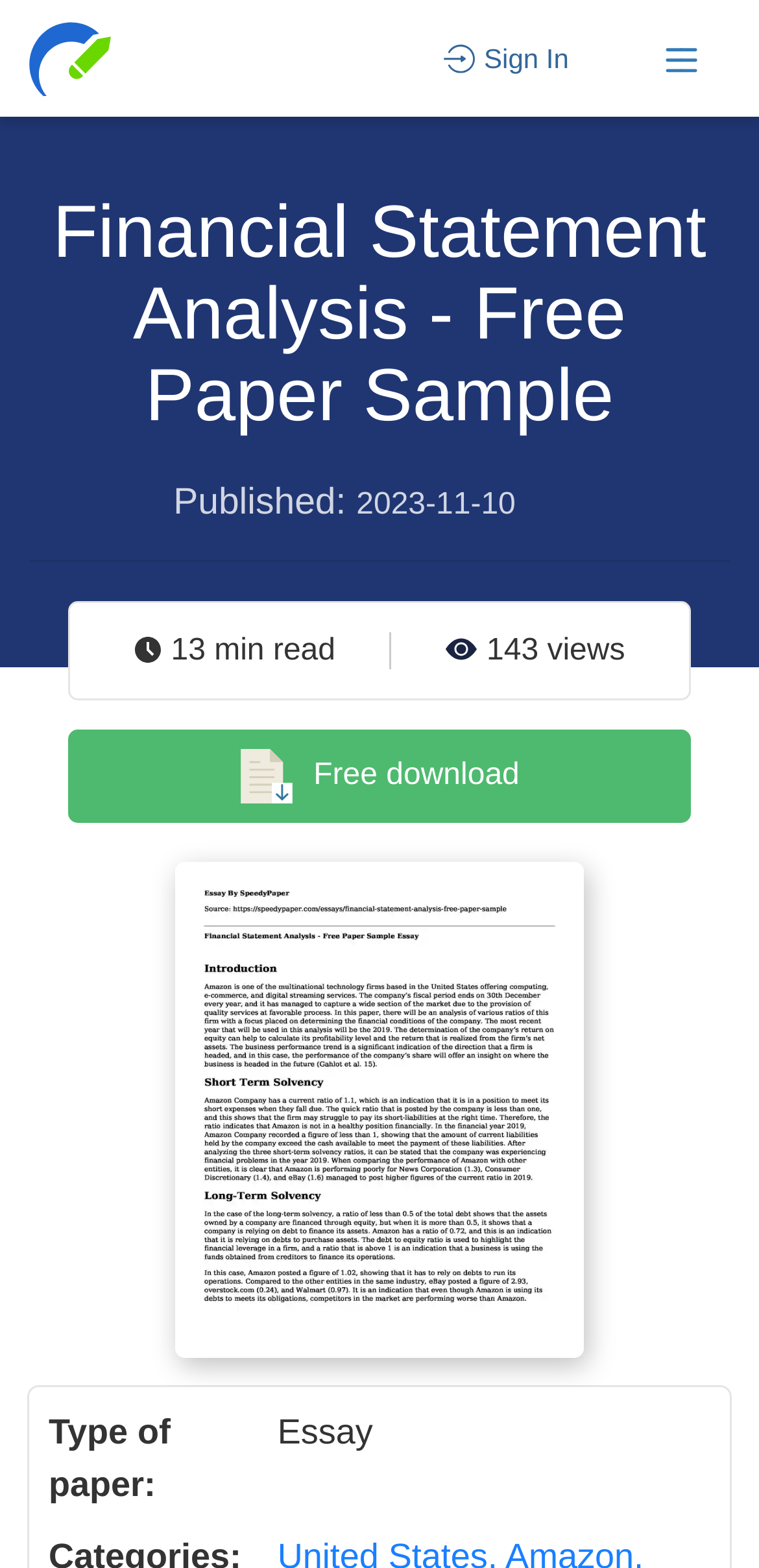Elaborate on the different components and information displayed on the webpage.

The webpage is about a free paper sample on financial statement analysis, specifically discussing Amazon's financial conditions through various ratios. 

At the top left corner, there is a button and an image with the text "SpeedyPaper.com". To the right of this, there is a small image, and further to the right, a "Sign In" button. On the top right corner, there is another image.

Below the top section, the main title "Financial Statement Analysis - Free Paper Sample" is prominently displayed. Underneath the title, there is a publication date "2023-11-10" next to the text "Published:". 

A large image related to the paper sample takes up a significant portion of the page, spanning from the top to the bottom. Below this image, there is a table with two columns, where the first column has the text "Type of paper:" and the second column has the text "Essay". 

To the left of the table, there are three small images, and to the right, there are three lines of text: "13 min read", "143", and "views". Below these, there is an image and a button with the text "Free download".